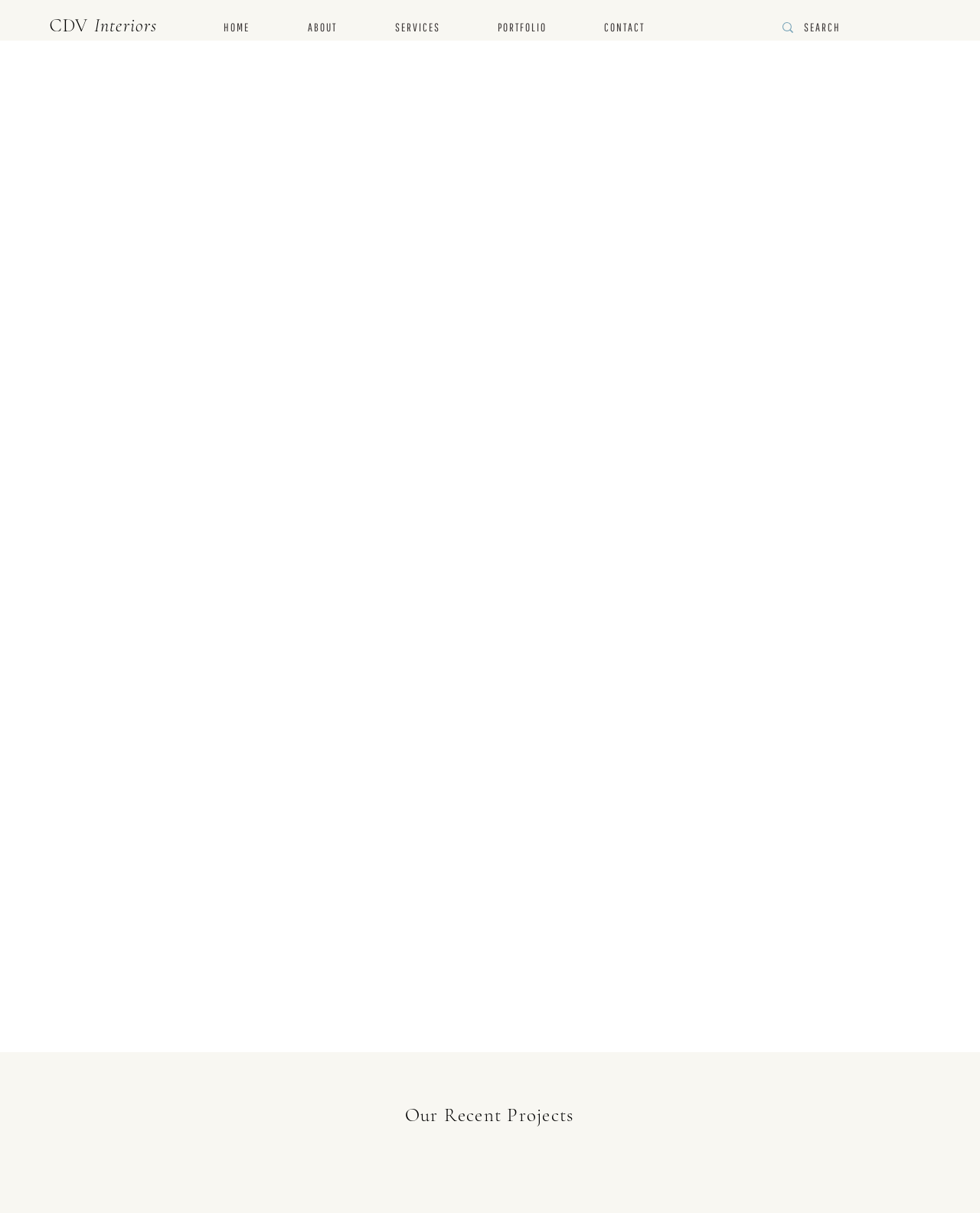Could you please study the image and provide a detailed answer to the question:
What is the name of the founder of CDV Interiors?

I found the answer by reading the text under the 'MEET CHRISTIE' heading, which describes Christie as the founder and principal designer of CDV Interiors.